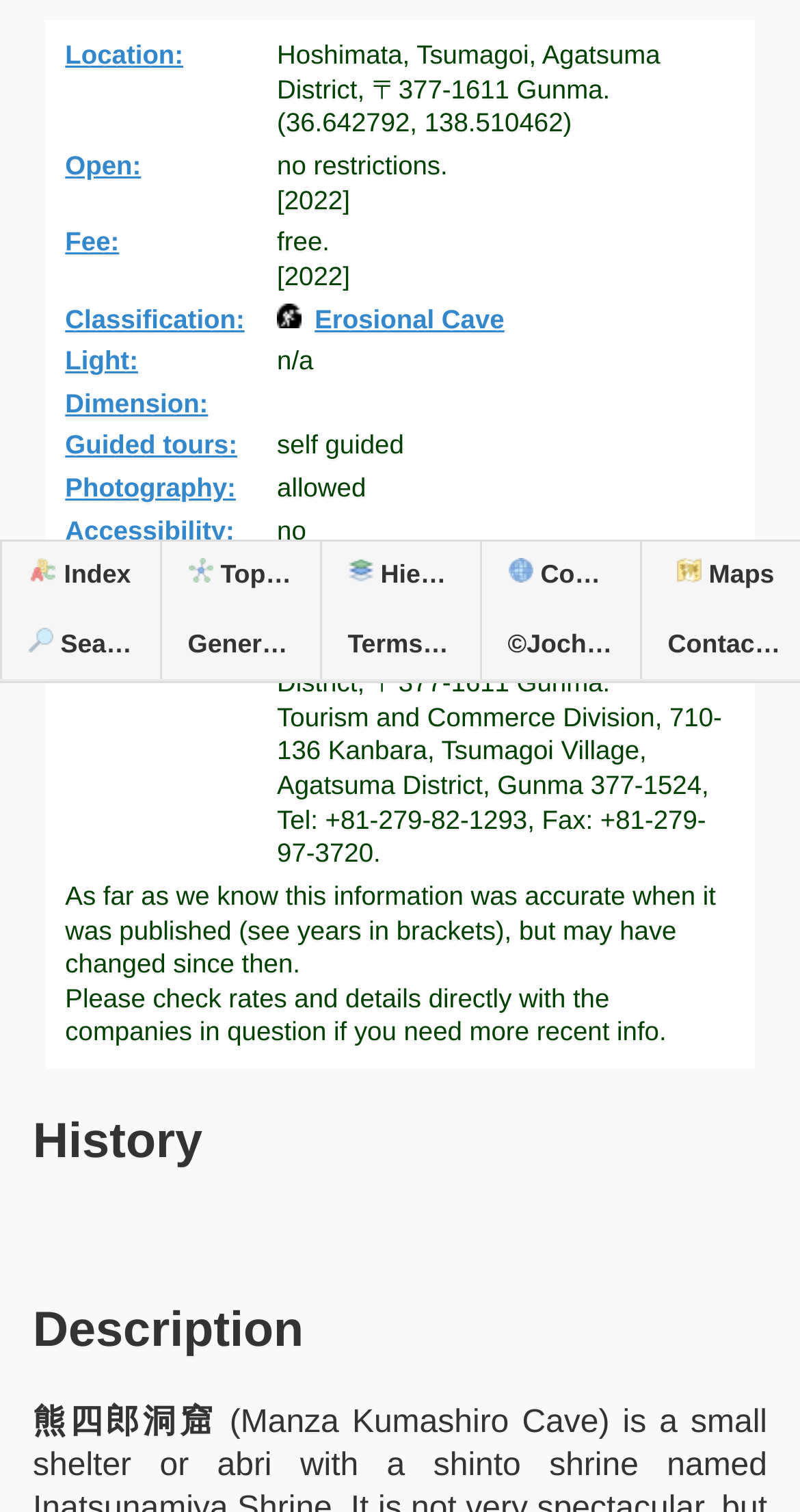Given the description of the UI element: "Bibliography:", predict the bounding box coordinates in the form of [left, top, right, bottom], with each value being a float between 0 and 1.

[0.081, 0.368, 0.309, 0.388]